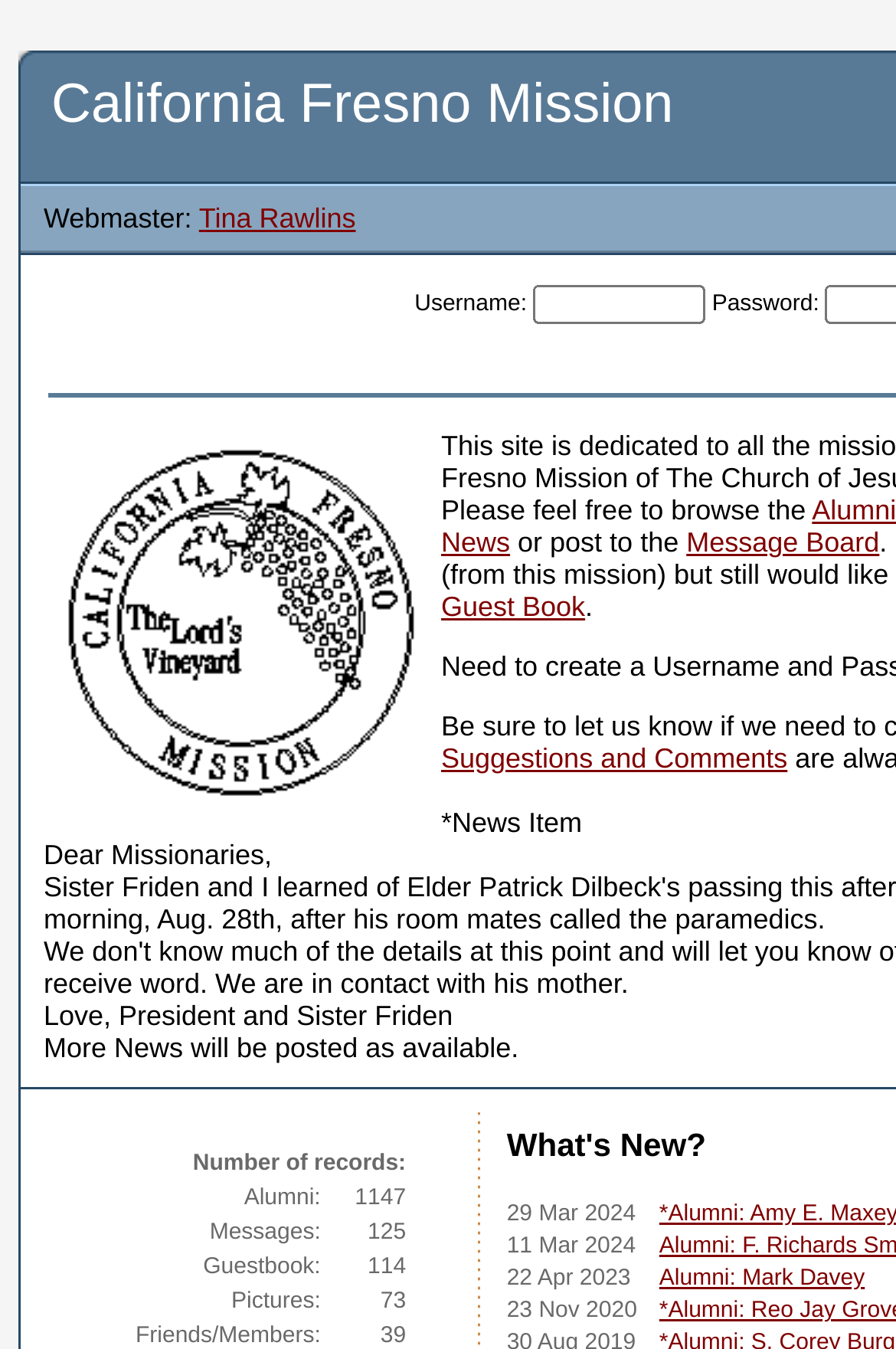Given the webpage screenshot, identify the bounding box of the UI element that matches this description: "Message Board".

[0.766, 0.39, 0.981, 0.414]